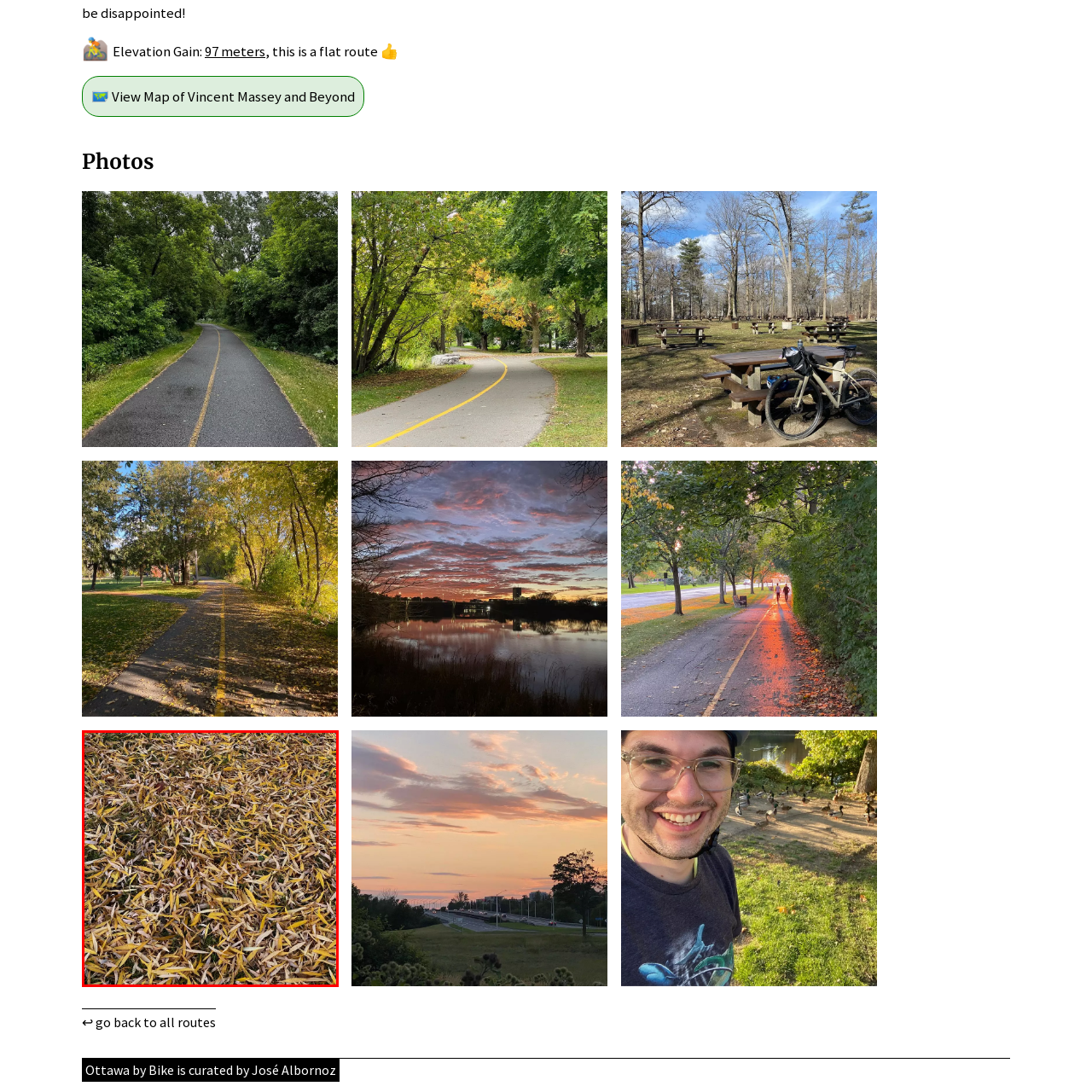Look closely at the image within the red-bordered box and thoroughly answer the question below, using details from the image: What emotion does the image evoke?

The caption states that the image 'evokes a sense of serenity and nostalgia', which suggests that the image is intended to convey a peaceful and sentimental atmosphere.